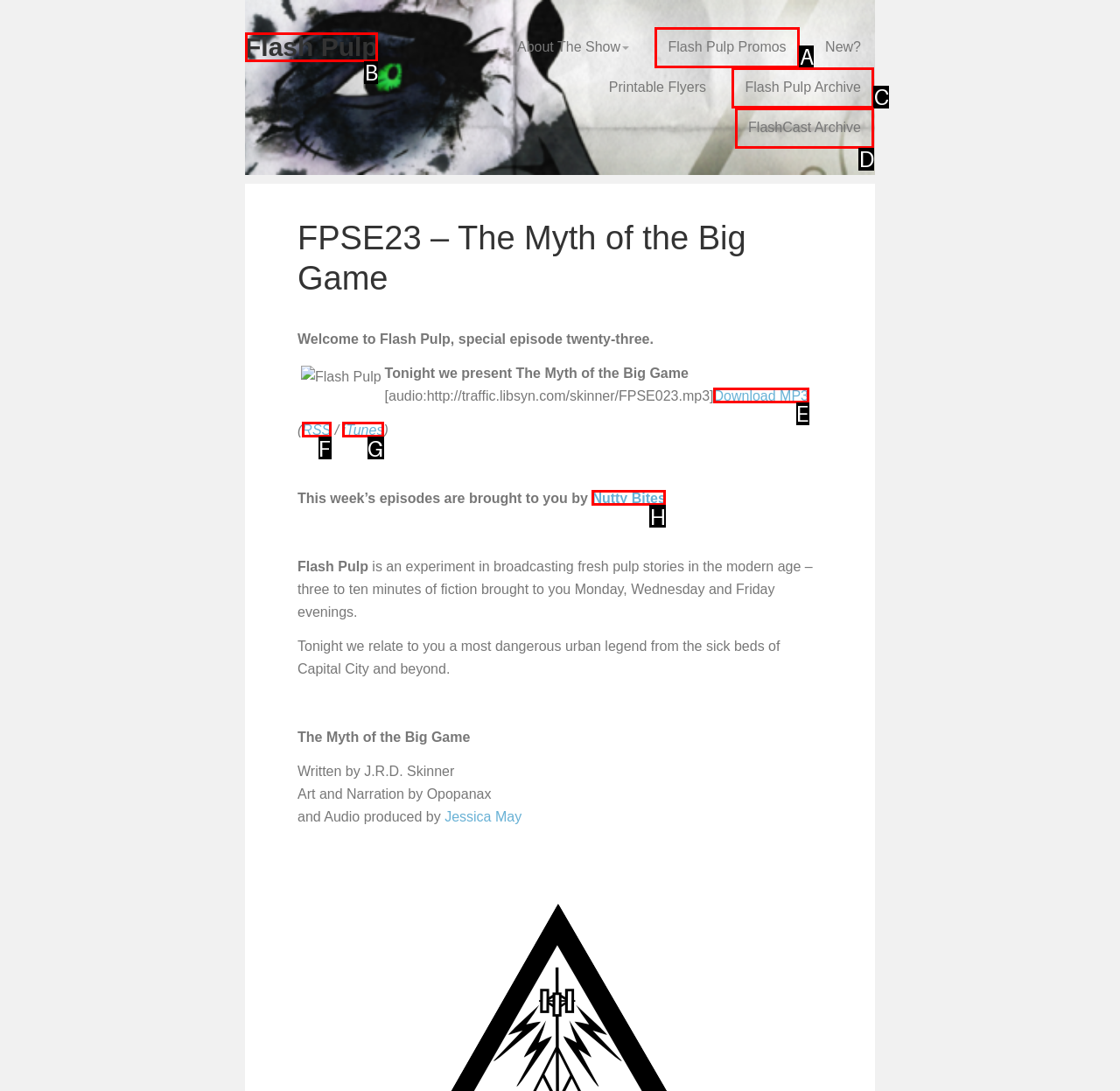Given the task: Learn about Melanocortin (MC) Receptors, point out the letter of the appropriate UI element from the marked options in the screenshot.

None